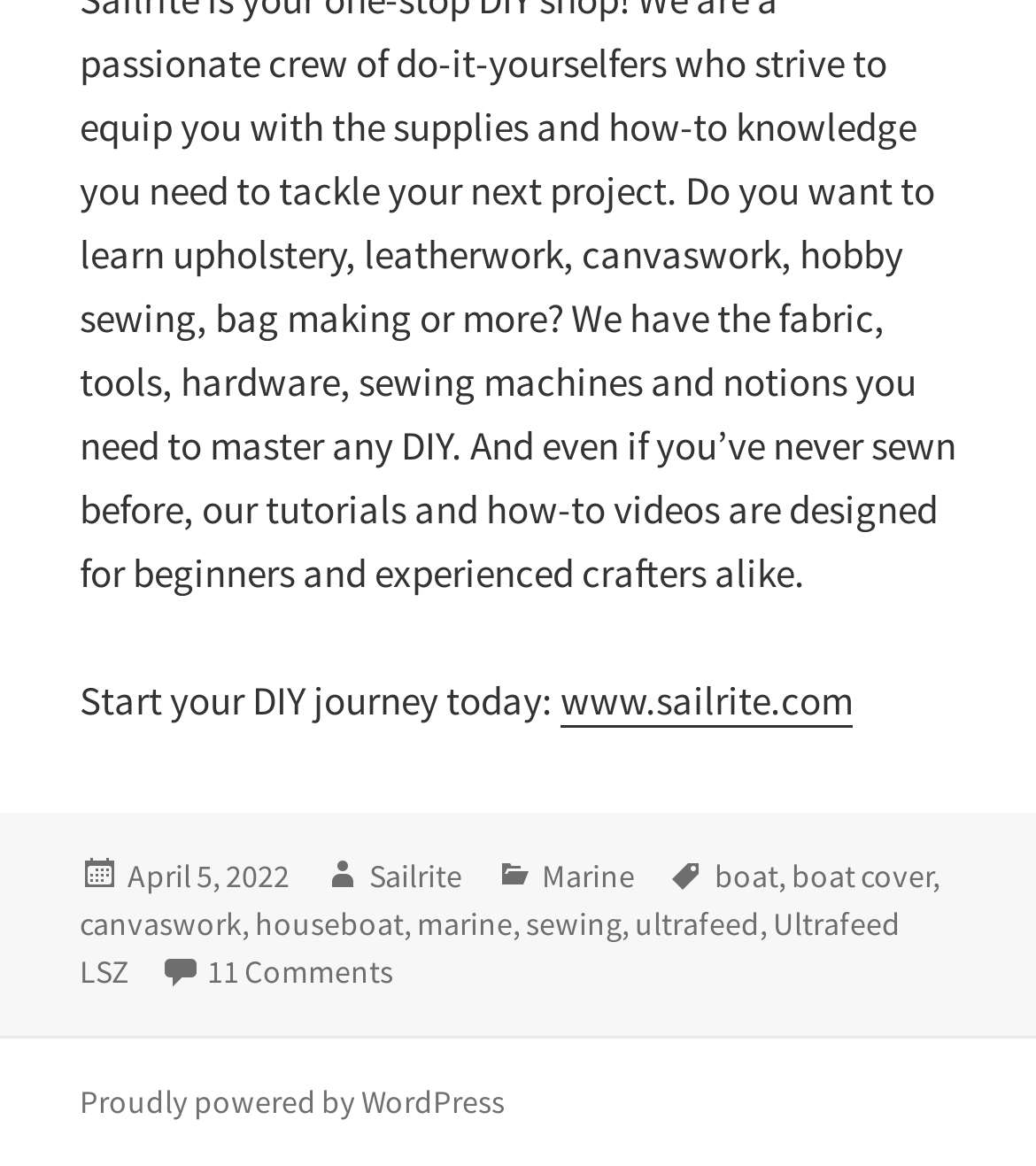Please identify the bounding box coordinates of the element that needs to be clicked to perform the following instruction: "Read the post published on April 5, 2022".

[0.123, 0.733, 0.279, 0.77]